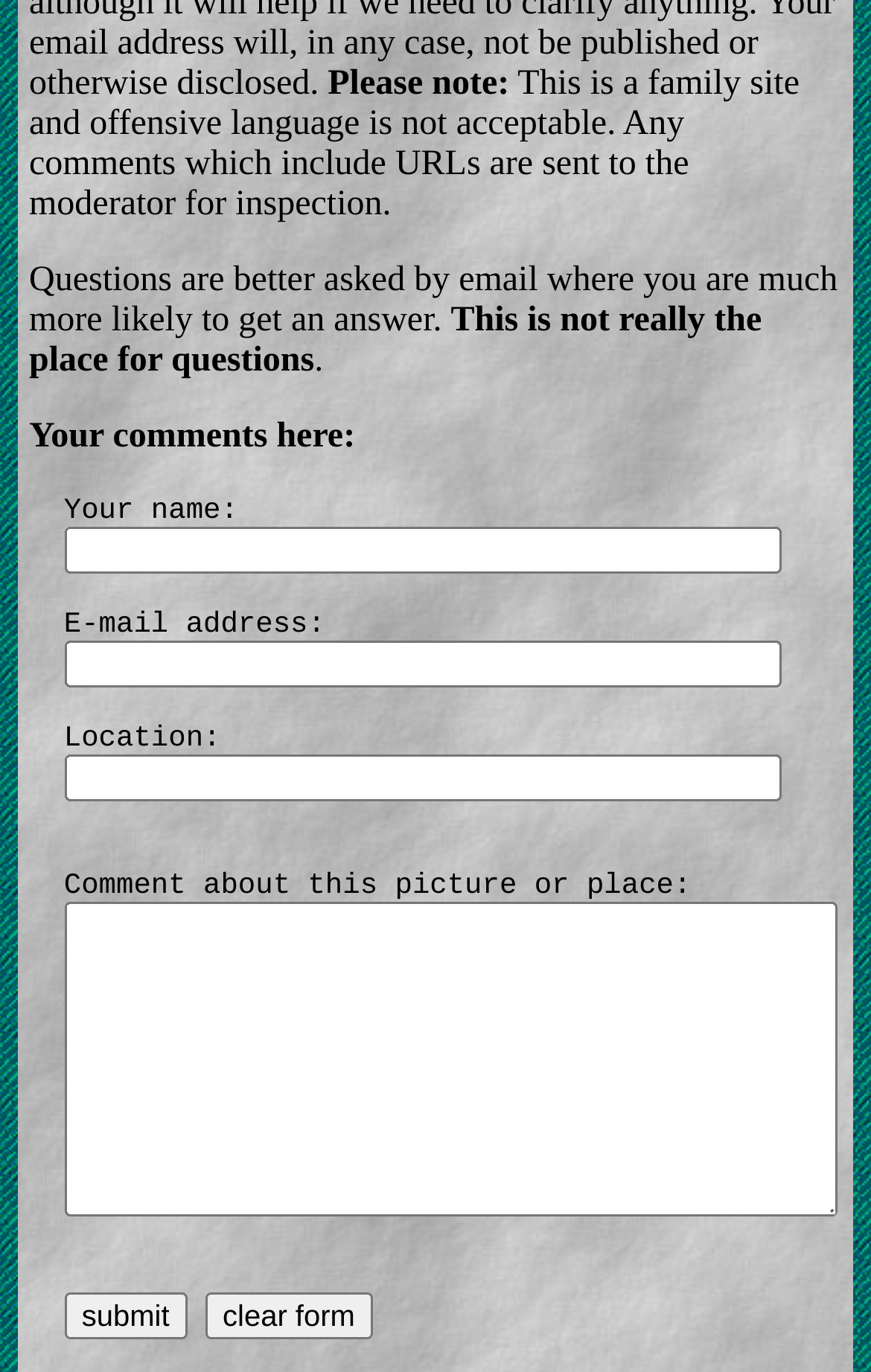How many text boxes are available on this webpage?
Give a detailed response to the question by analyzing the screenshot.

Upon examining the webpage, I count four text boxes: one for name, one for email address, one for location, and one for the comment itself. These text boxes are used to collect user input for the comment.